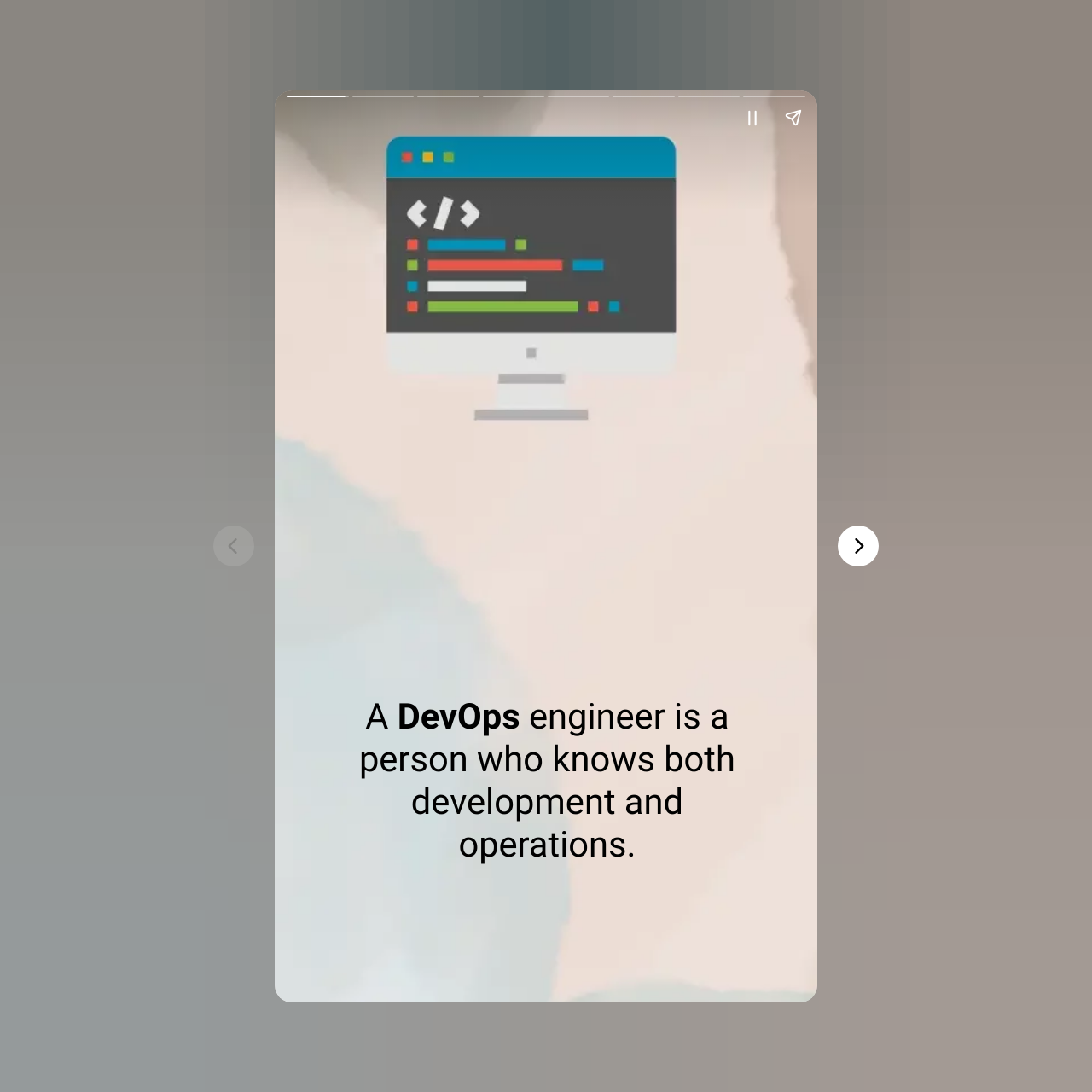Identify and provide the title of the webpage.

7 most promising big data tools